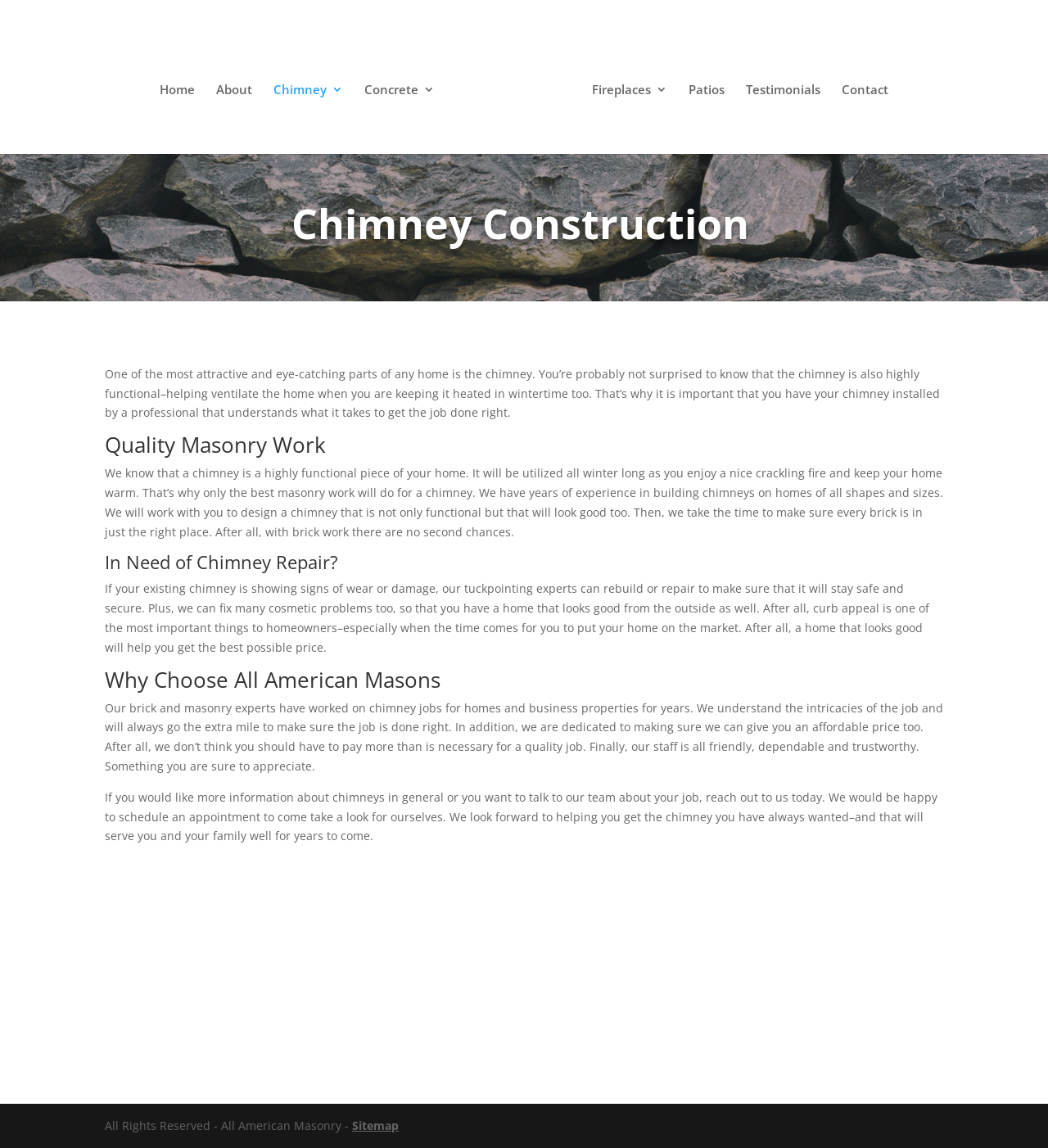Please provide the bounding box coordinate of the region that matches the element description: Home. Coordinates should be in the format (top-left x, top-left y, bottom-right x, bottom-right y) and all values should be between 0 and 1.

[0.152, 0.073, 0.186, 0.134]